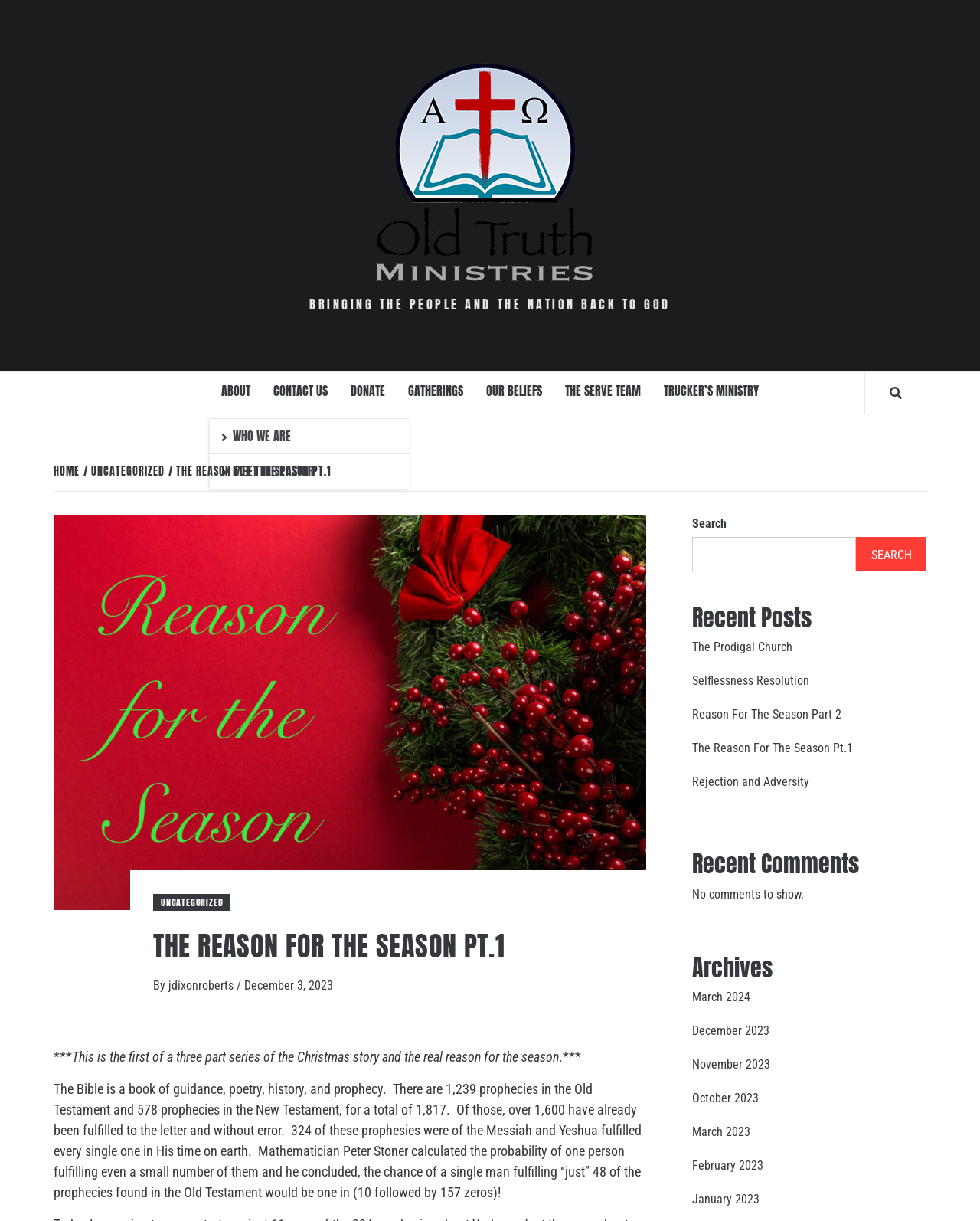What is the date of the current post?
Based on the image, answer the question with as much detail as possible.

I found this information in the header section of the webpage, where it says 'December 3, 2023'.